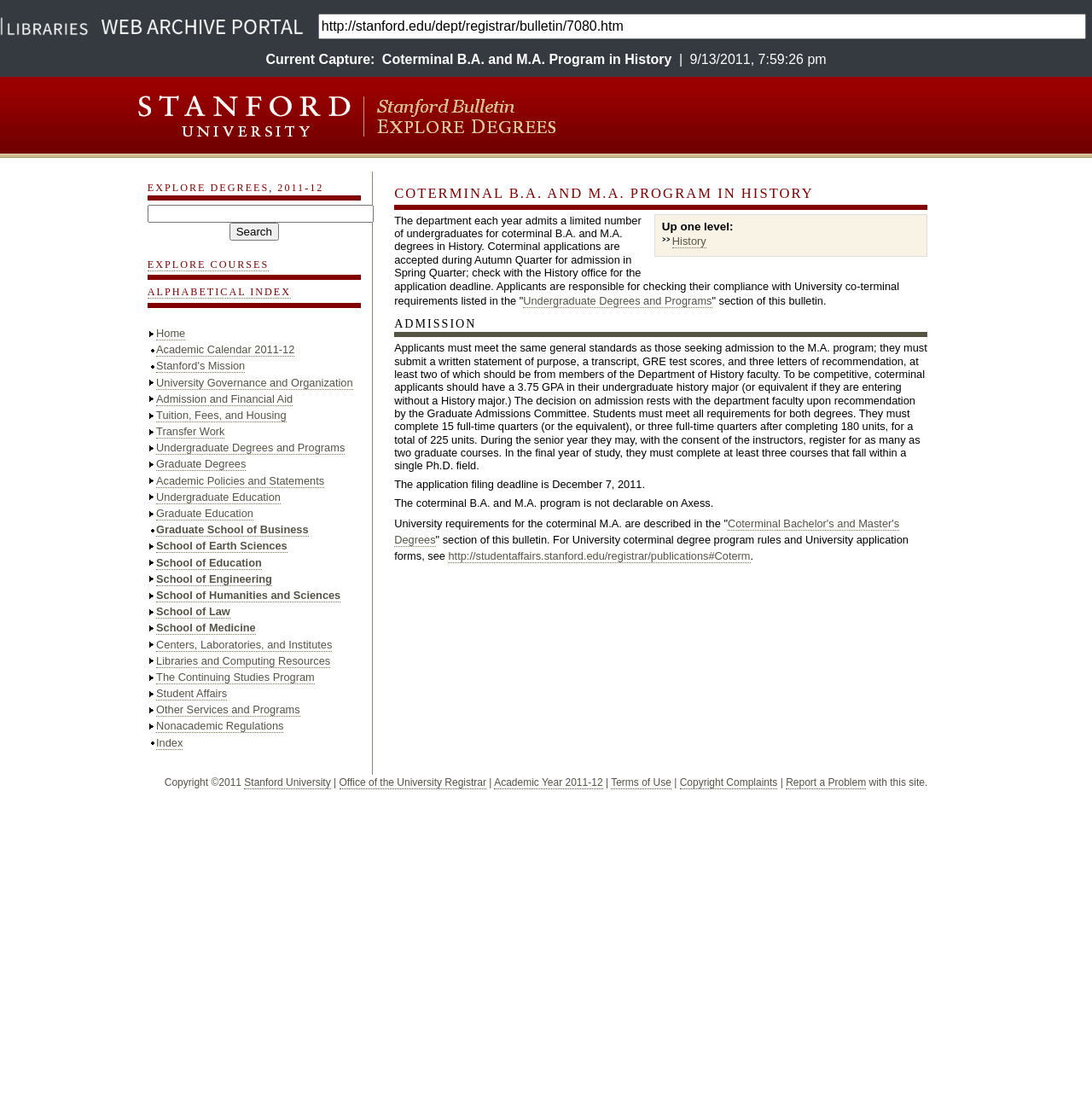Provide a brief response to the question using a single word or phrase: 
What is the URL of the current capture?

http://stanford.edu/dept/registrar/bulletin/7080.htm